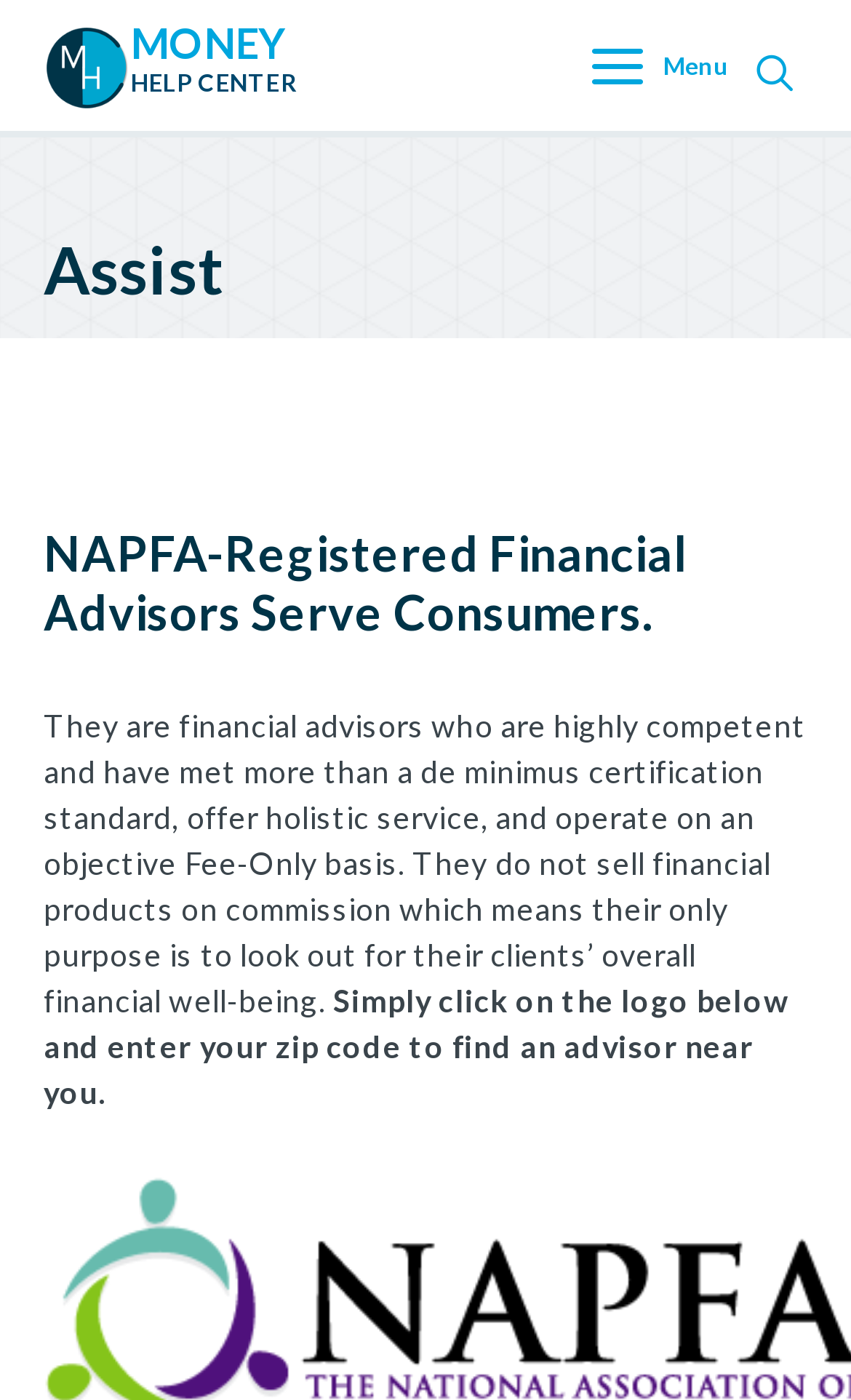Please answer the following question using a single word or phrase: 
What is the basis of the financial advisors' service?

Holistic service